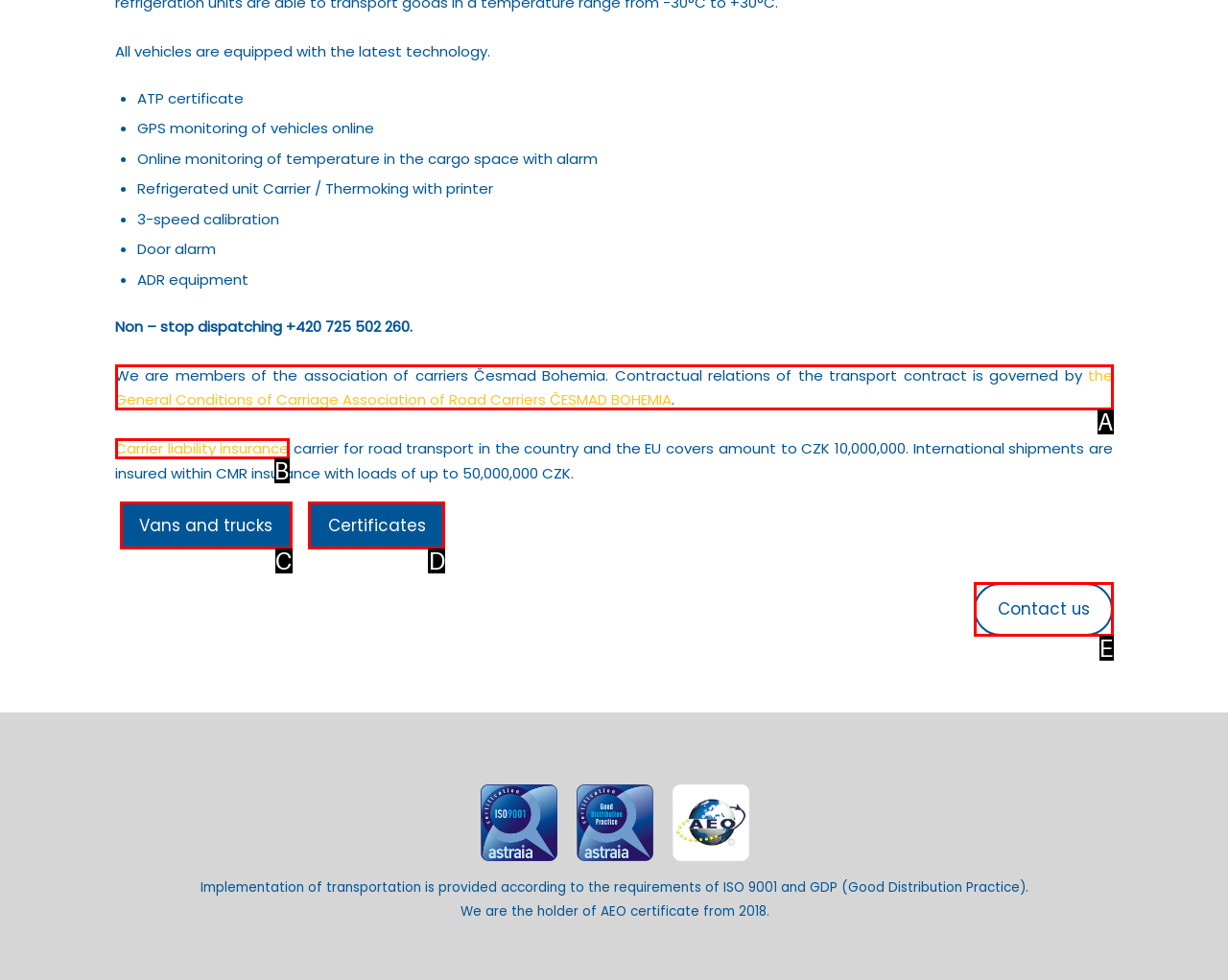Choose the letter of the UI element that aligns with the following description: Carrier liability insurance
State your answer as the letter from the listed options.

B